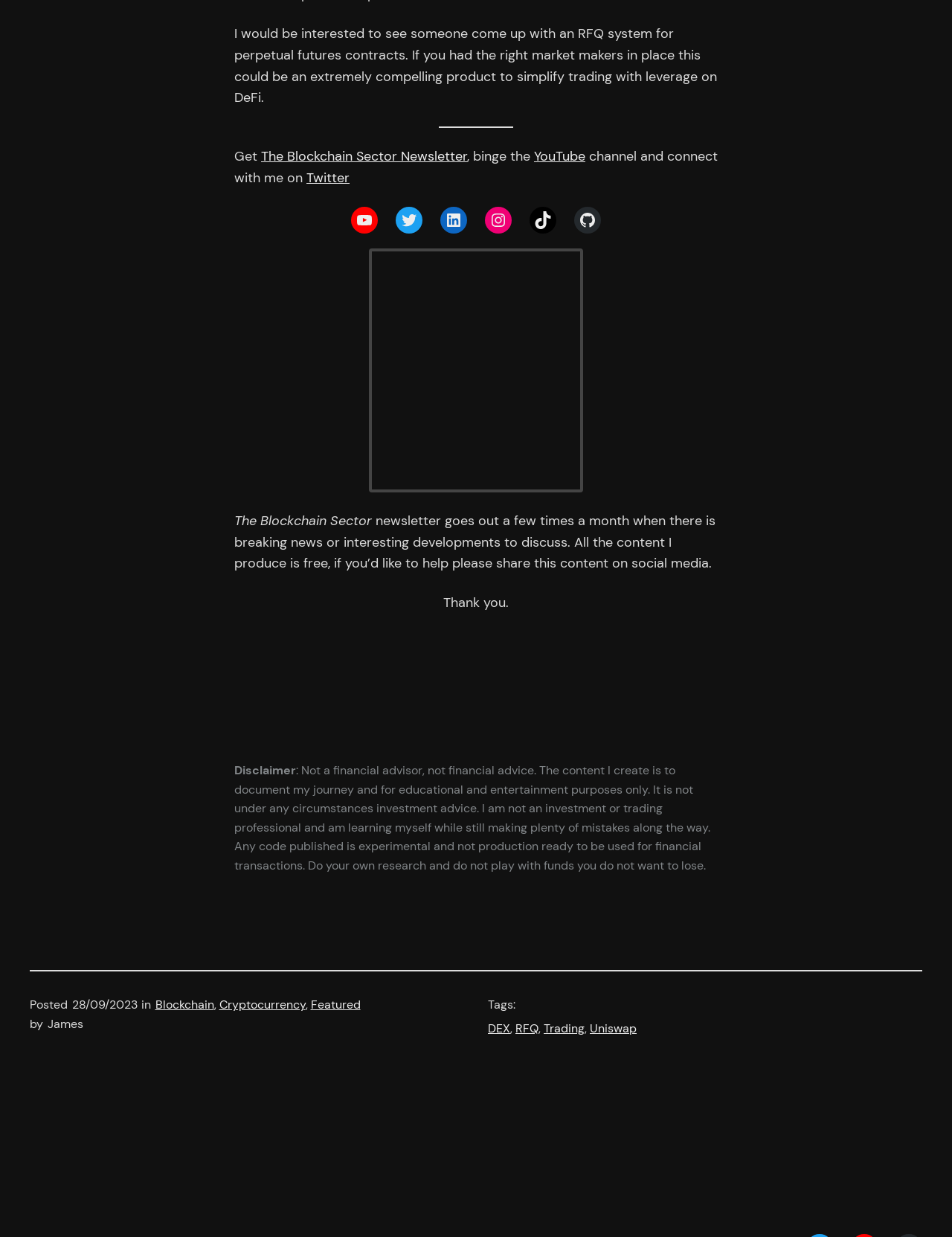What is the disclaimer about? From the image, respond with a single word or brief phrase.

Not financial advice